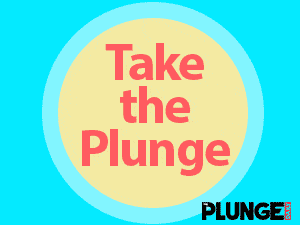What is the tone of the graphic?
Provide a fully detailed and comprehensive answer to the question.

The caption describes the style of the graphic as whimsical, which suggests that the design has a playful, lighthearted, and perhaps unconventional tone, conveying a sense of innovation and proactiveness.